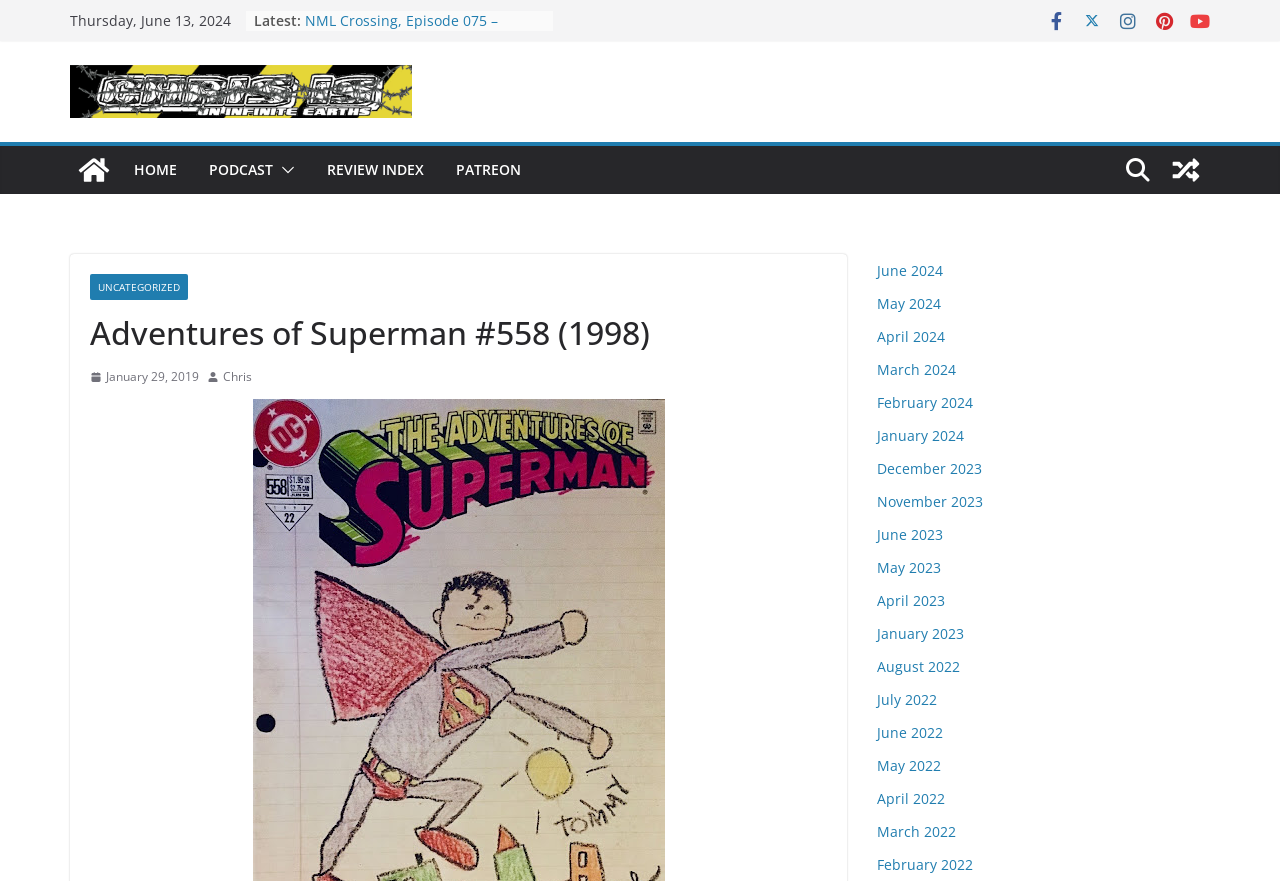Use the details in the image to answer the question thoroughly: 
What is the date displayed at the top of the page?

I found the date by looking at the top of the page, where it says 'Thursday, June 13, 2024' in a static text element.